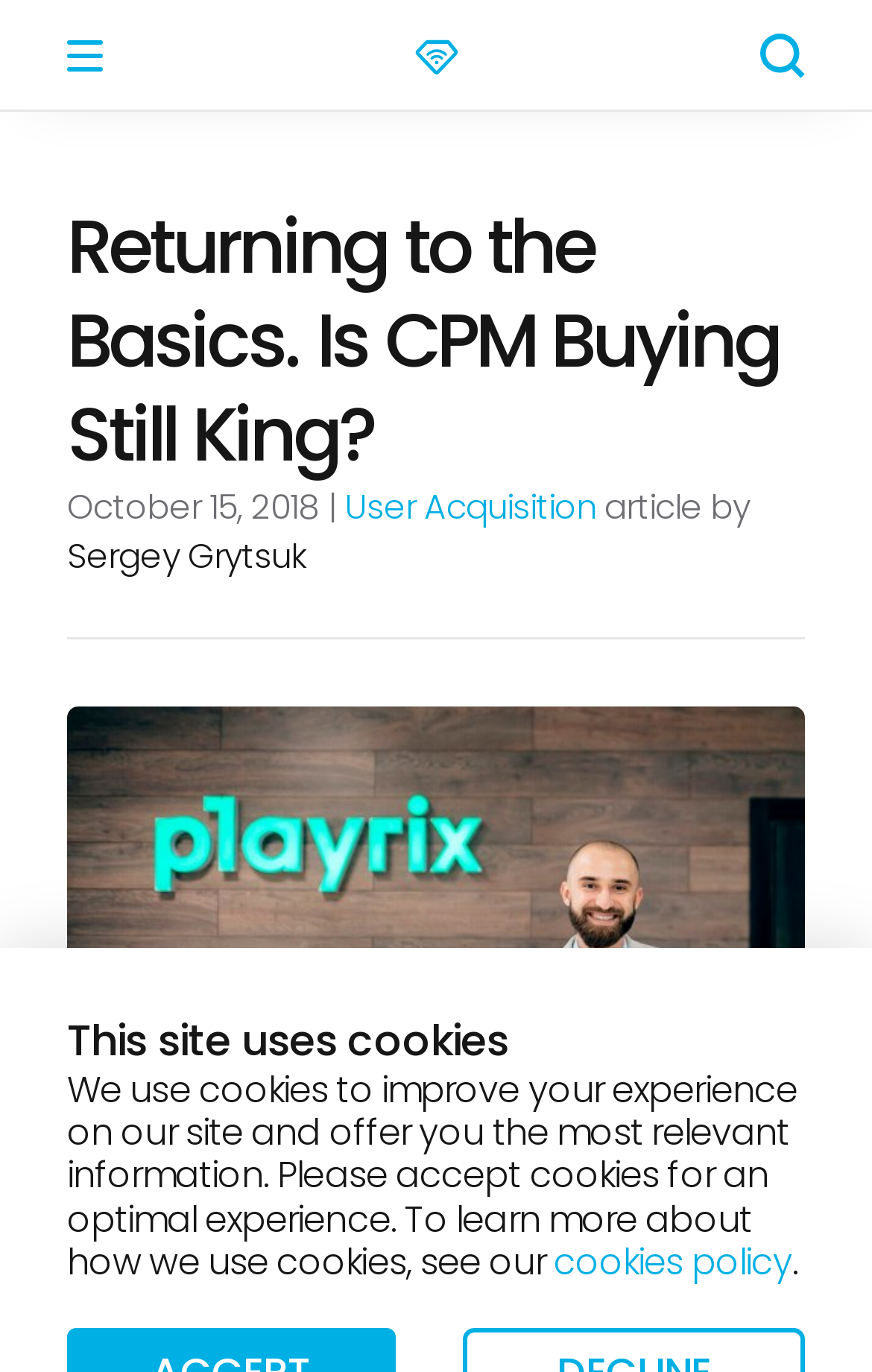What is the topic of the article related to?
Utilize the information in the image to give a detailed answer to the question.

I found the topic of the article by looking at the link 'User Acquisition' which is located next to the date and above the author's name.